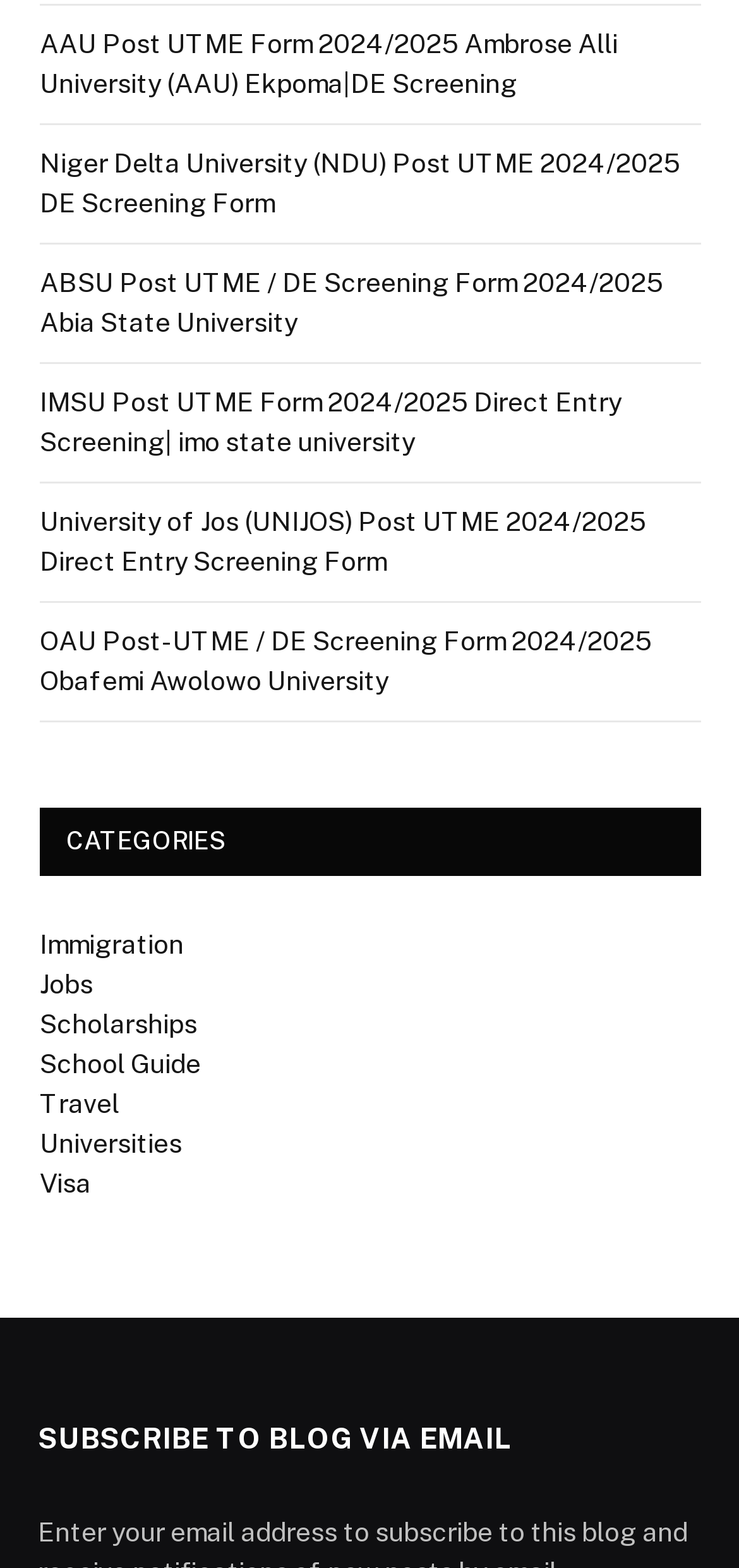Locate the bounding box for the described UI element: "School Guide". Ensure the coordinates are four float numbers between 0 and 1, formatted as [left, top, right, bottom].

[0.054, 0.668, 0.272, 0.687]